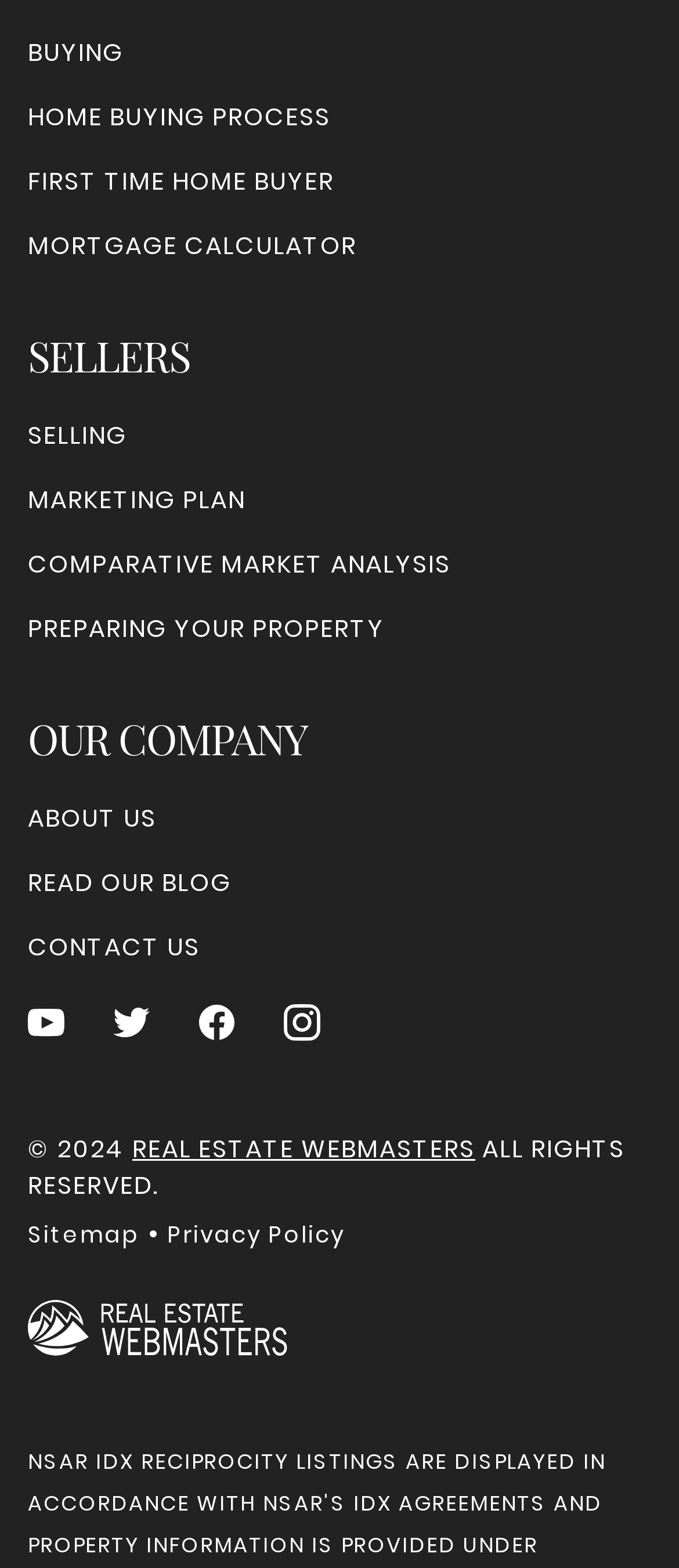Find the bounding box of the UI element described as follows: "Youtube".

[0.041, 0.64, 0.095, 0.664]